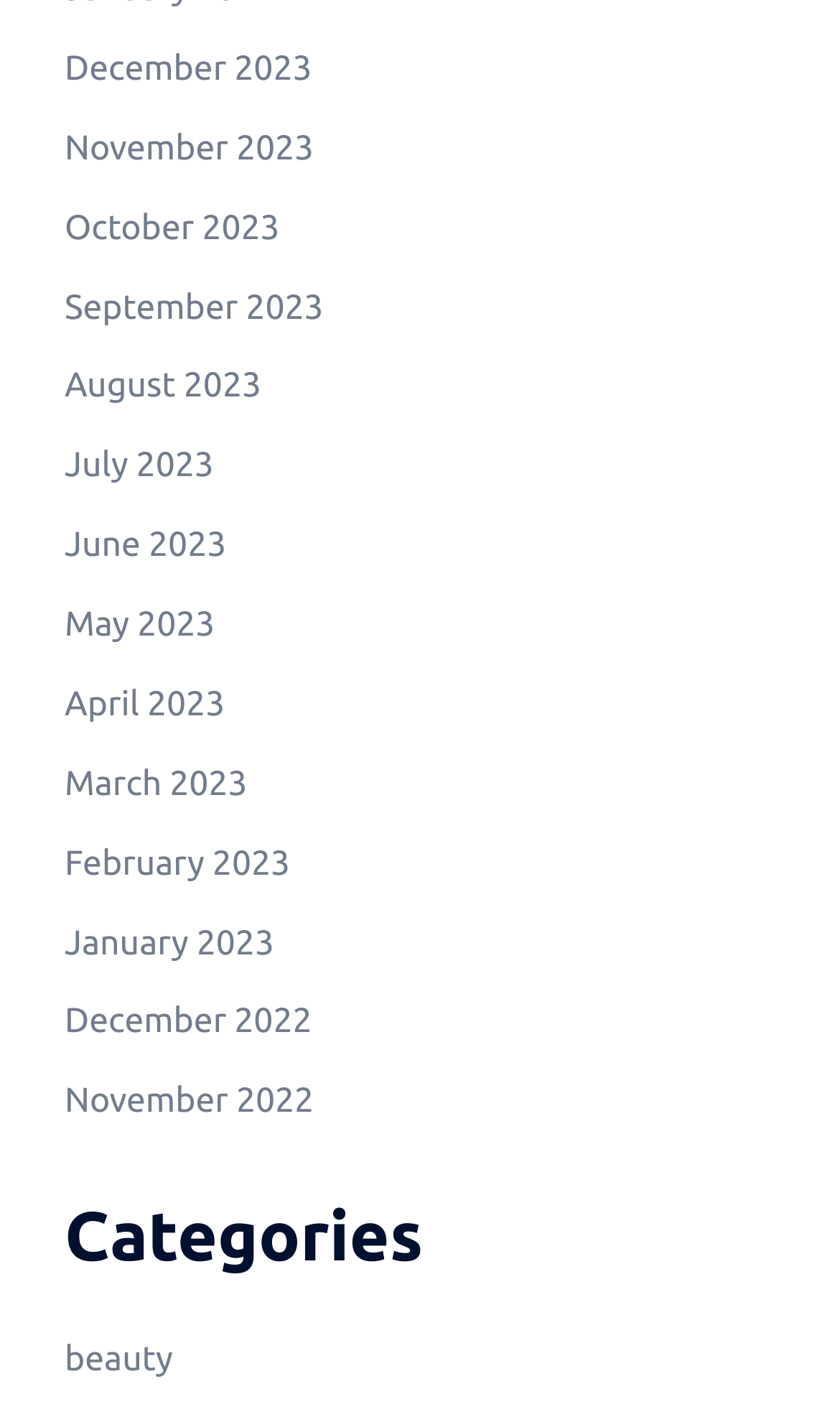Identify the bounding box for the element characterized by the following description: "August 2023".

[0.077, 0.258, 0.311, 0.286]